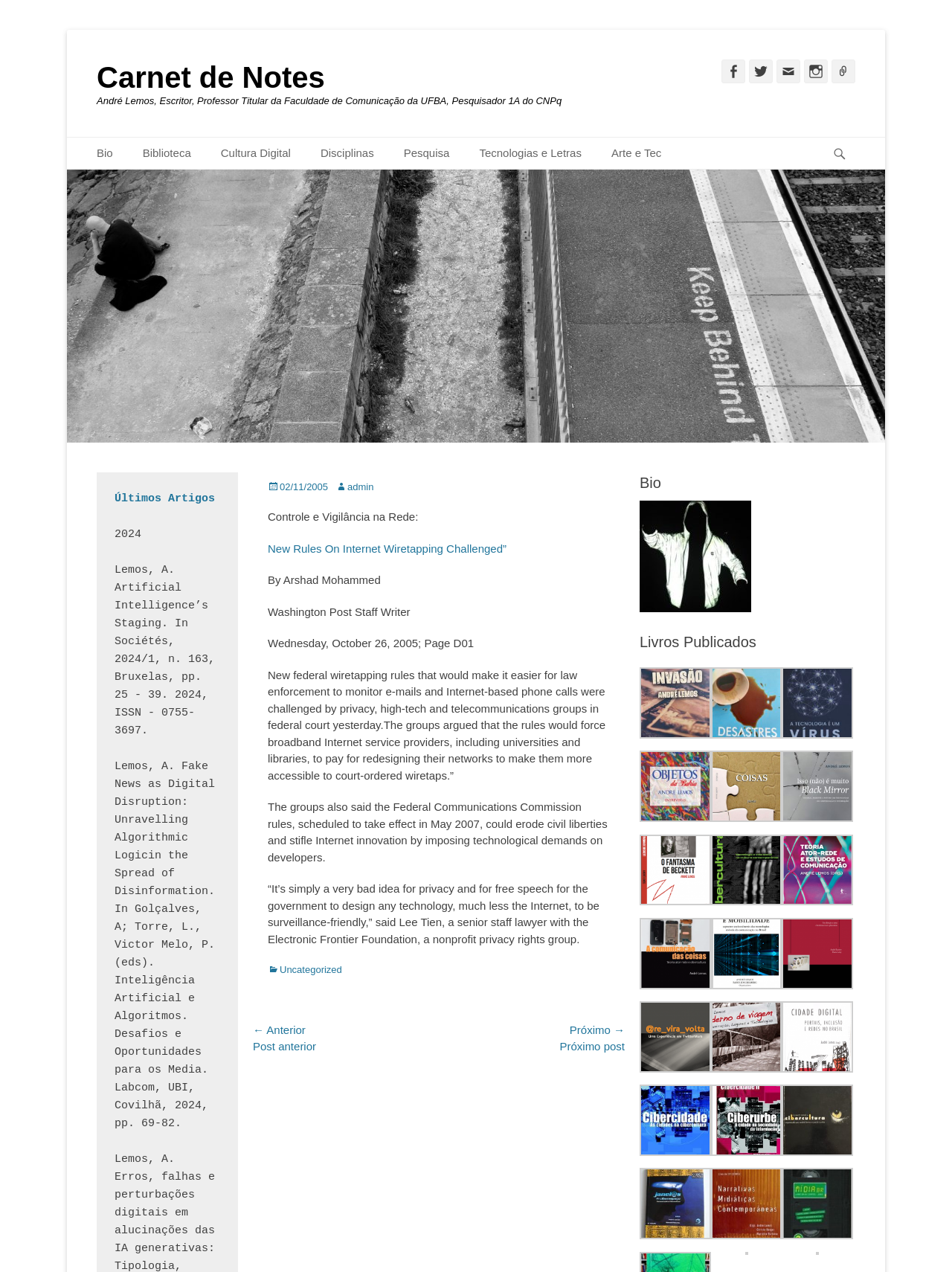Show the bounding box coordinates of the region that should be clicked to follow the instruction: "Search for something."

None